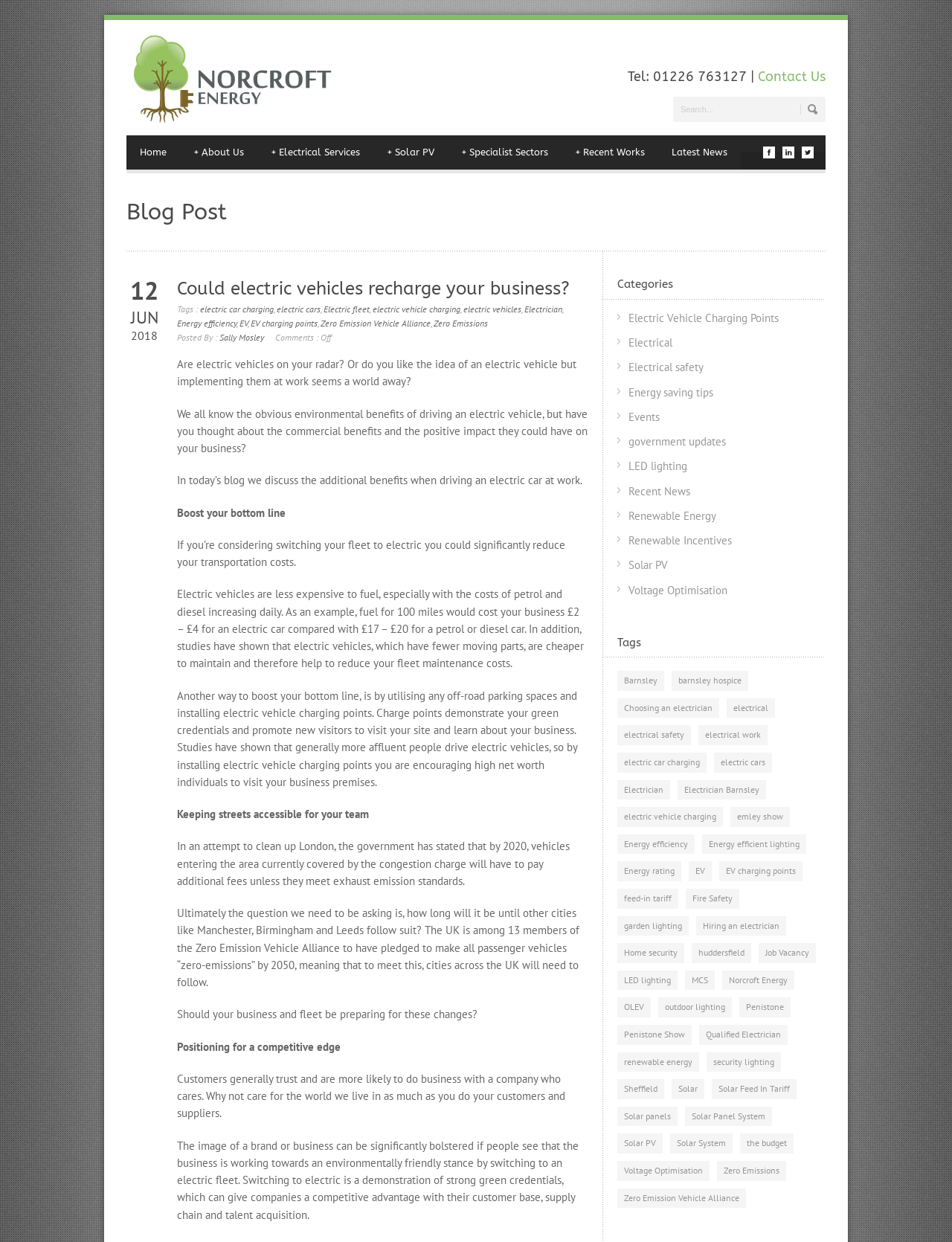Given the description "Recent Works+", determine the bounding box of the corresponding UI element.

[0.59, 0.109, 0.691, 0.137]